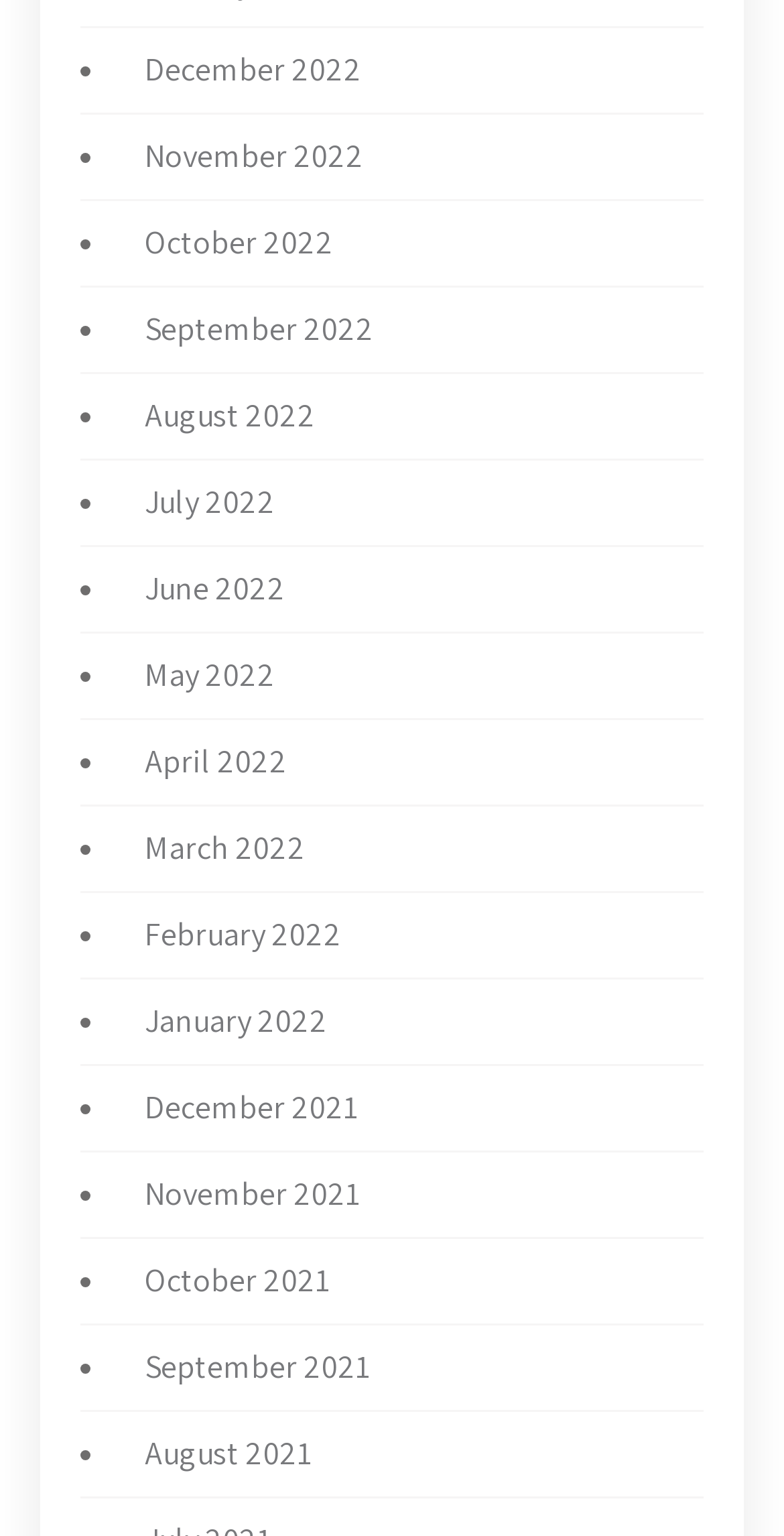Specify the bounding box coordinates (top-left x, top-left y, bottom-right x, bottom-right y) of the UI element in the screenshot that matches this description: July 2022

[0.159, 0.313, 0.351, 0.34]